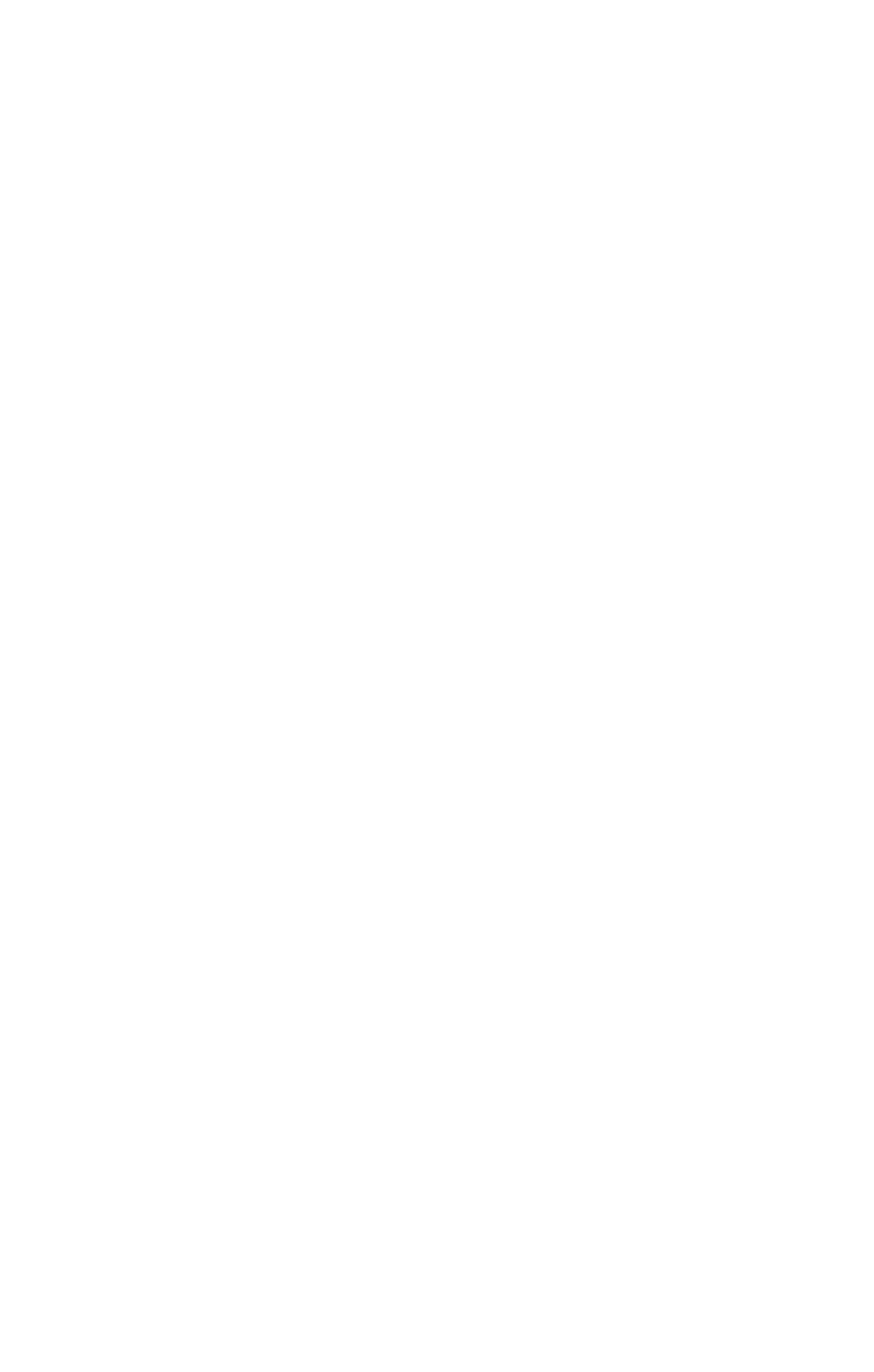Can you find the bounding box coordinates for the element that needs to be clicked to execute this instruction: "Get the parish address"? The coordinates should be given as four float numbers between 0 and 1, i.e., [left, top, right, bottom].

[0.213, 0.741, 0.787, 0.767]